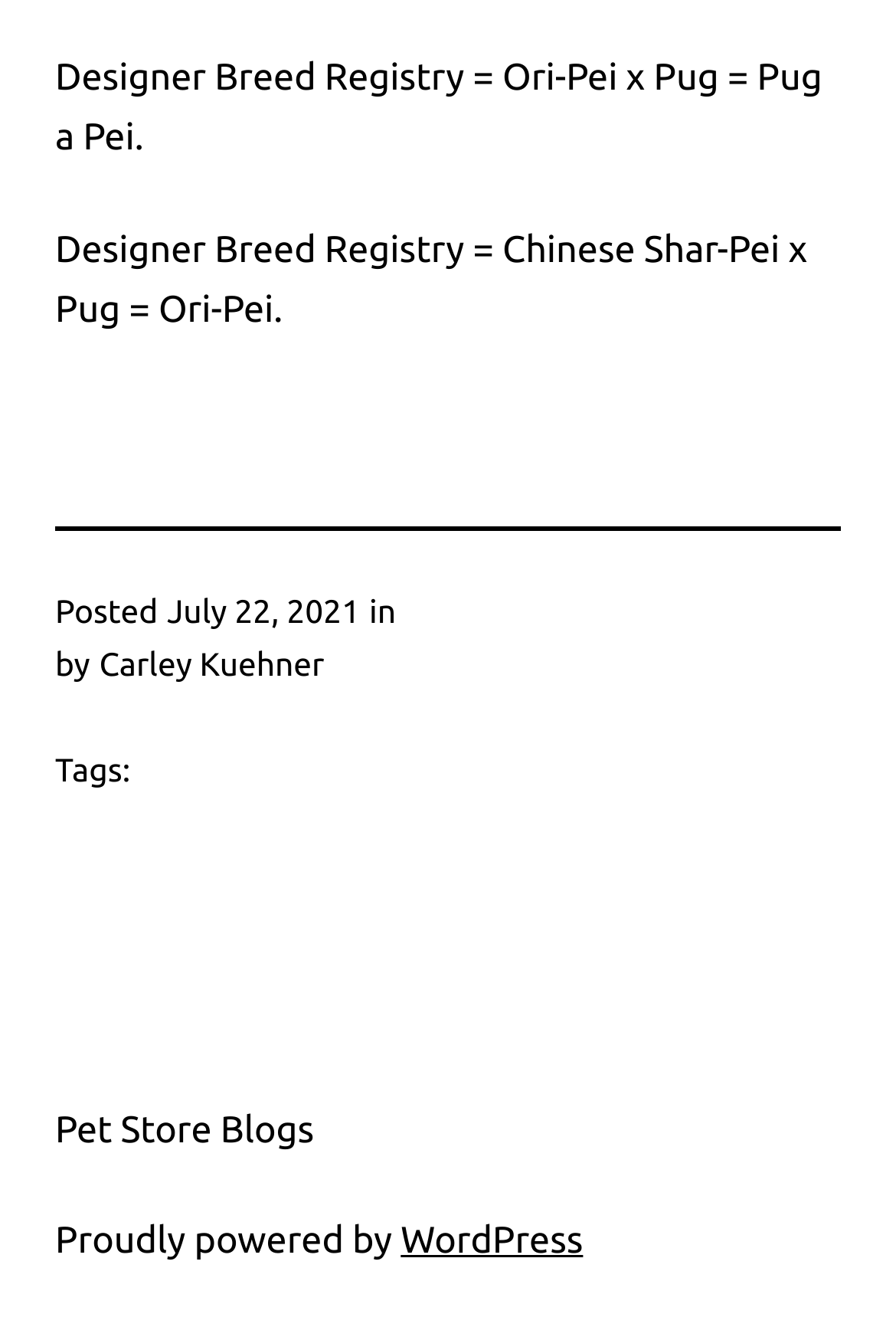What is the name of the designer breed?
Please give a detailed answer to the question using the information shown in the image.

The name of the designer breed is mentioned in the first StaticText element, which says 'Designer Breed Registry = Ori-Pei x Pug = Pug a Pei.'